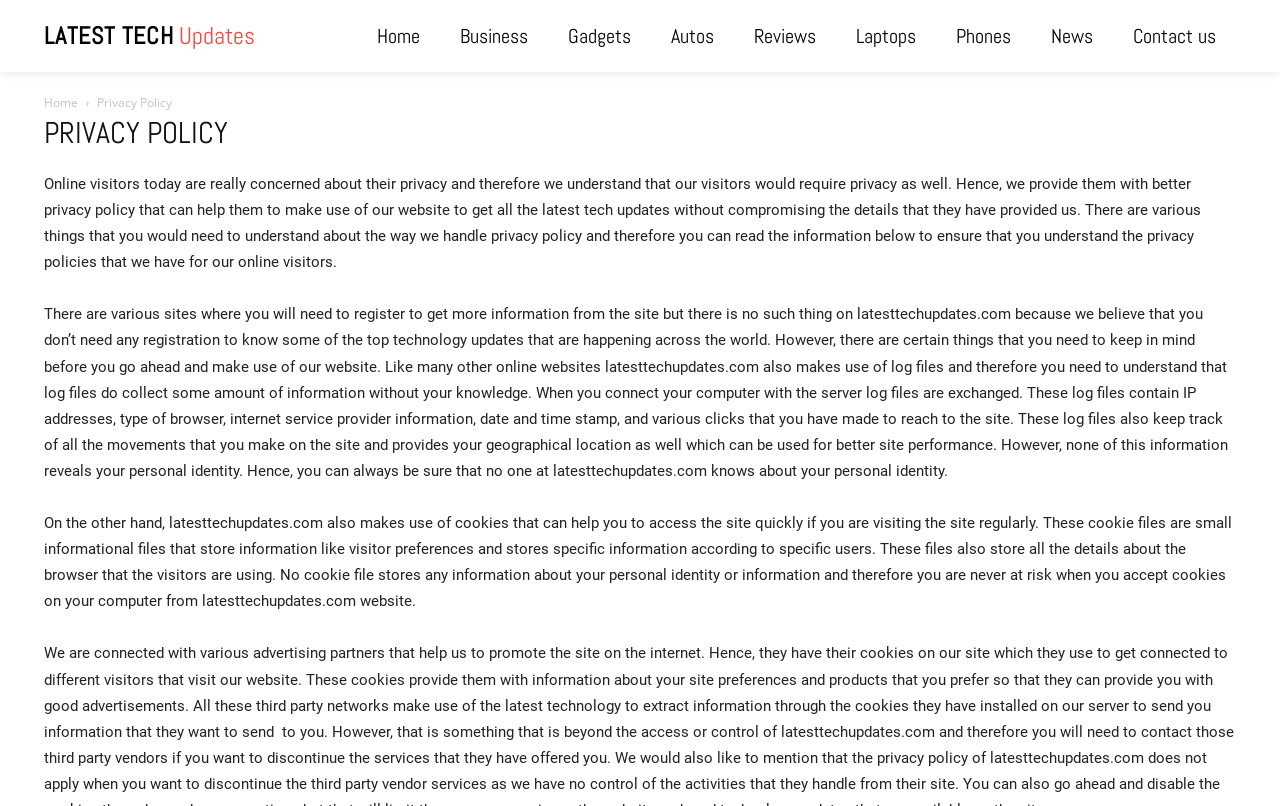Please give a succinct answer using a single word or phrase:
What is the website's approach to privacy?

Provide better privacy policy